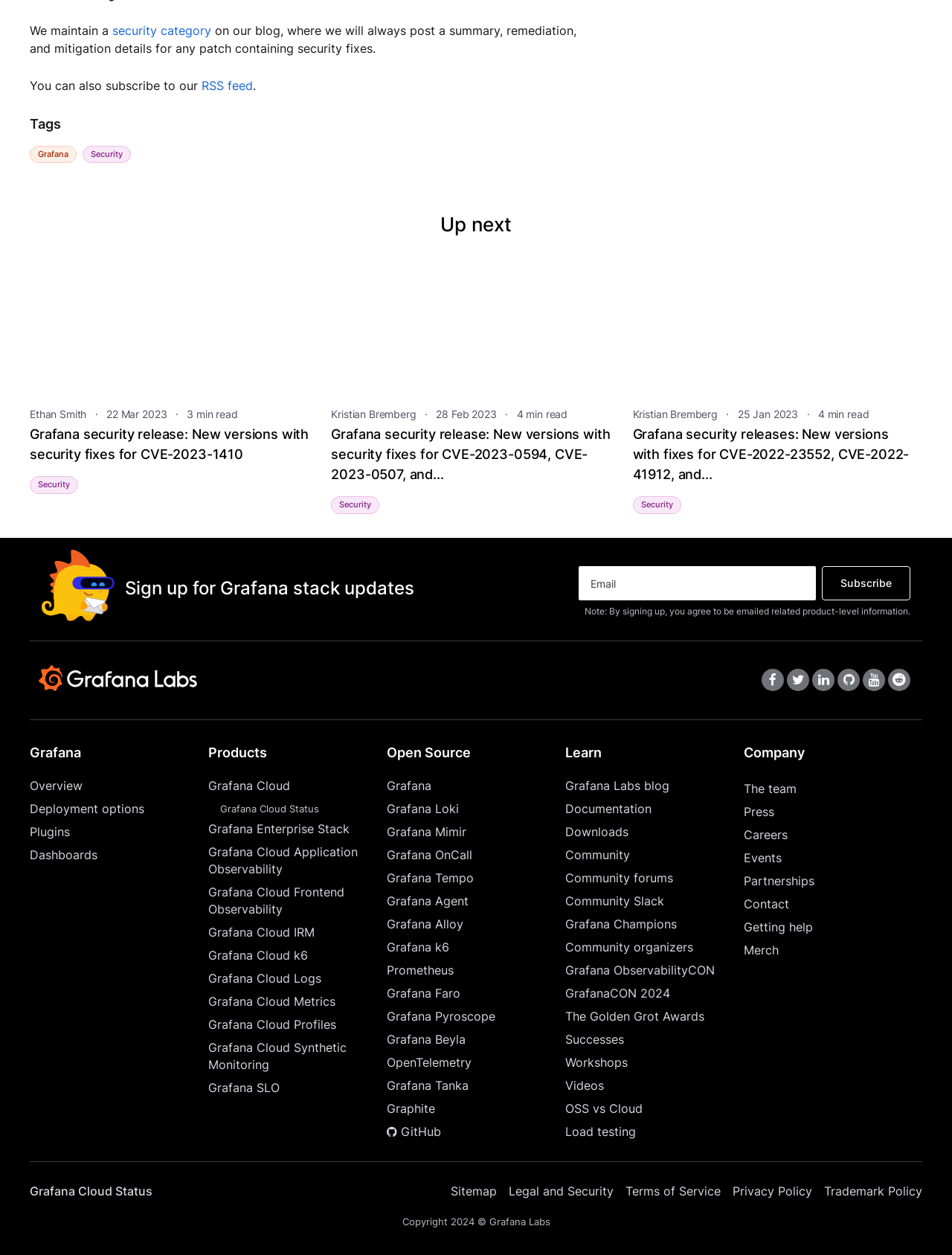Determine the coordinates of the bounding box that should be clicked to complete the instruction: "Learn about Grafana Cloud". The coordinates should be represented by four float numbers between 0 and 1: [left, top, right, bottom].

[0.219, 0.619, 0.406, 0.633]